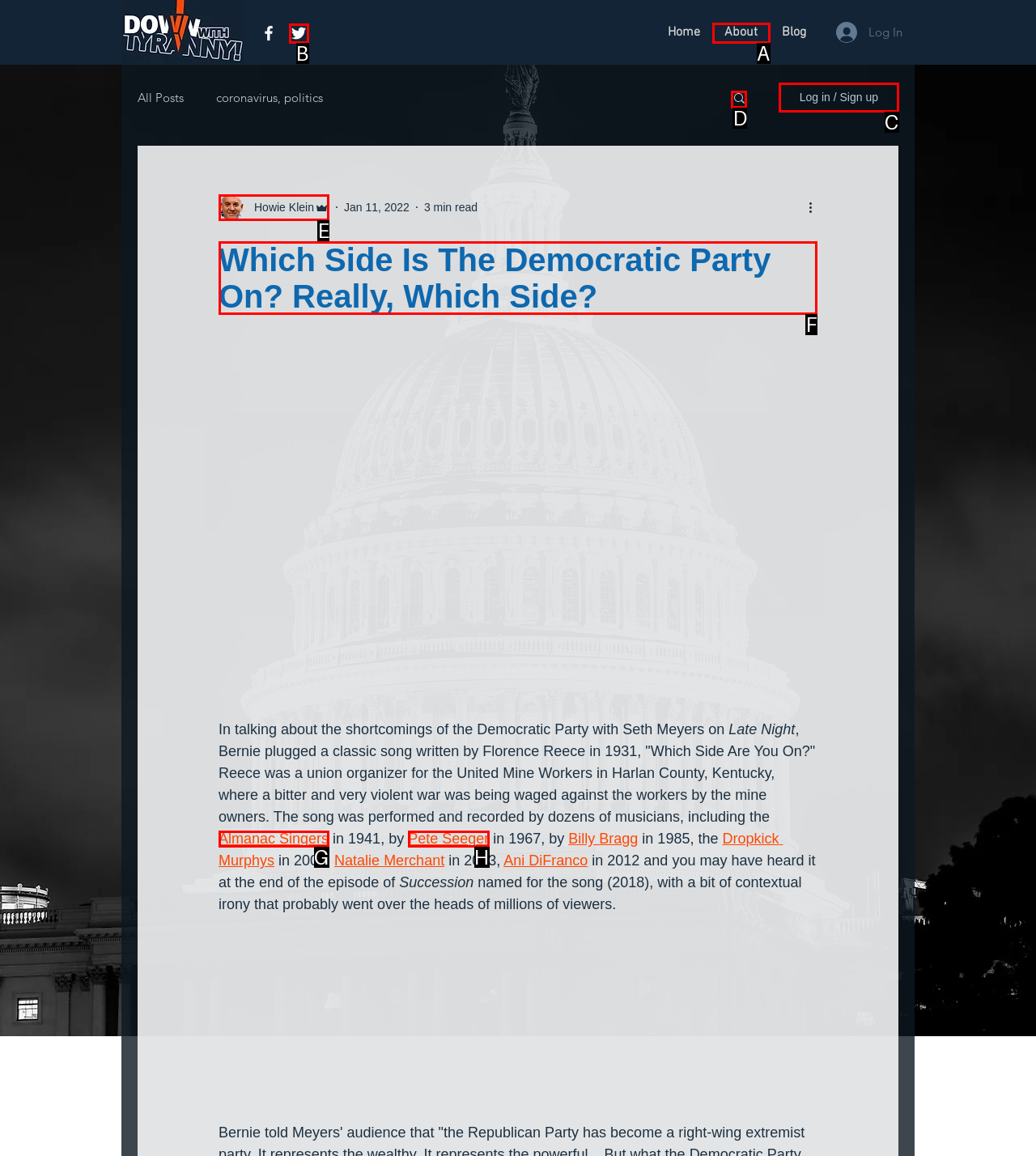Please indicate which option's letter corresponds to the task: Read the blog post by examining the highlighted elements in the screenshot.

F